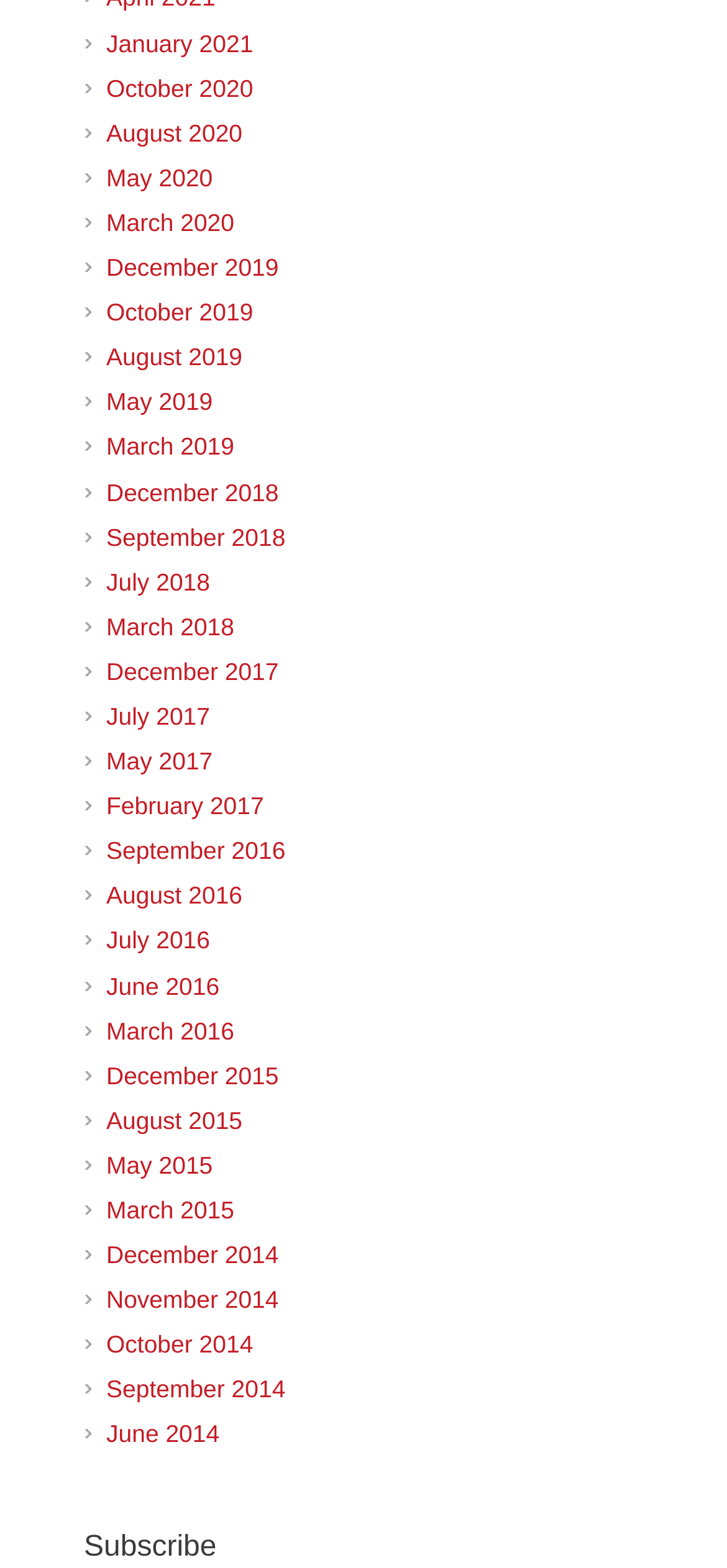Please find the bounding box for the following UI element description. Provide the coordinates in (top-left x, top-left y, bottom-right x, bottom-right y) format, with values between 0 and 1: March 2019

[0.146, 0.276, 0.322, 0.294]